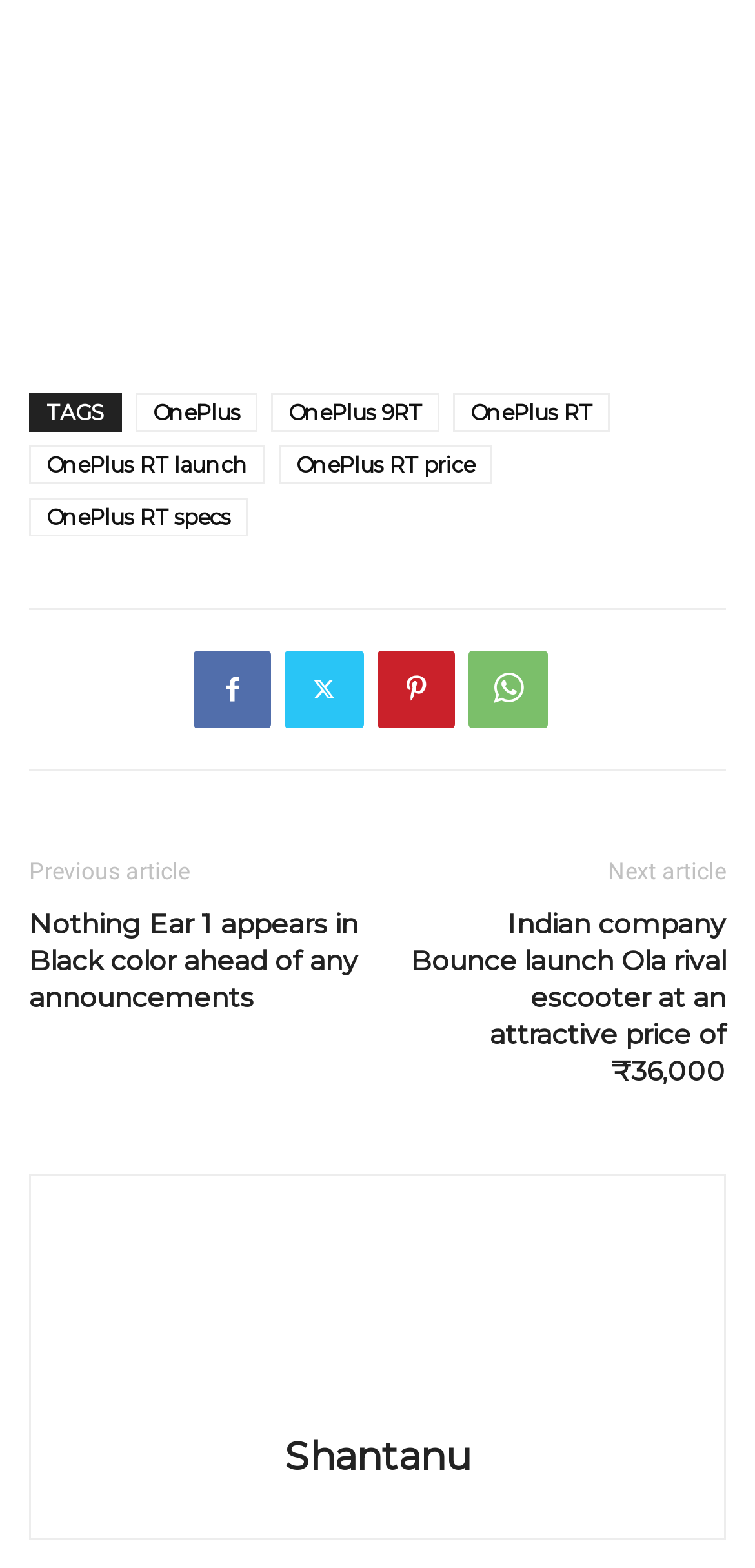Locate the bounding box coordinates of the area where you should click to accomplish the instruction: "Click on OnePlus".

[0.179, 0.251, 0.341, 0.276]